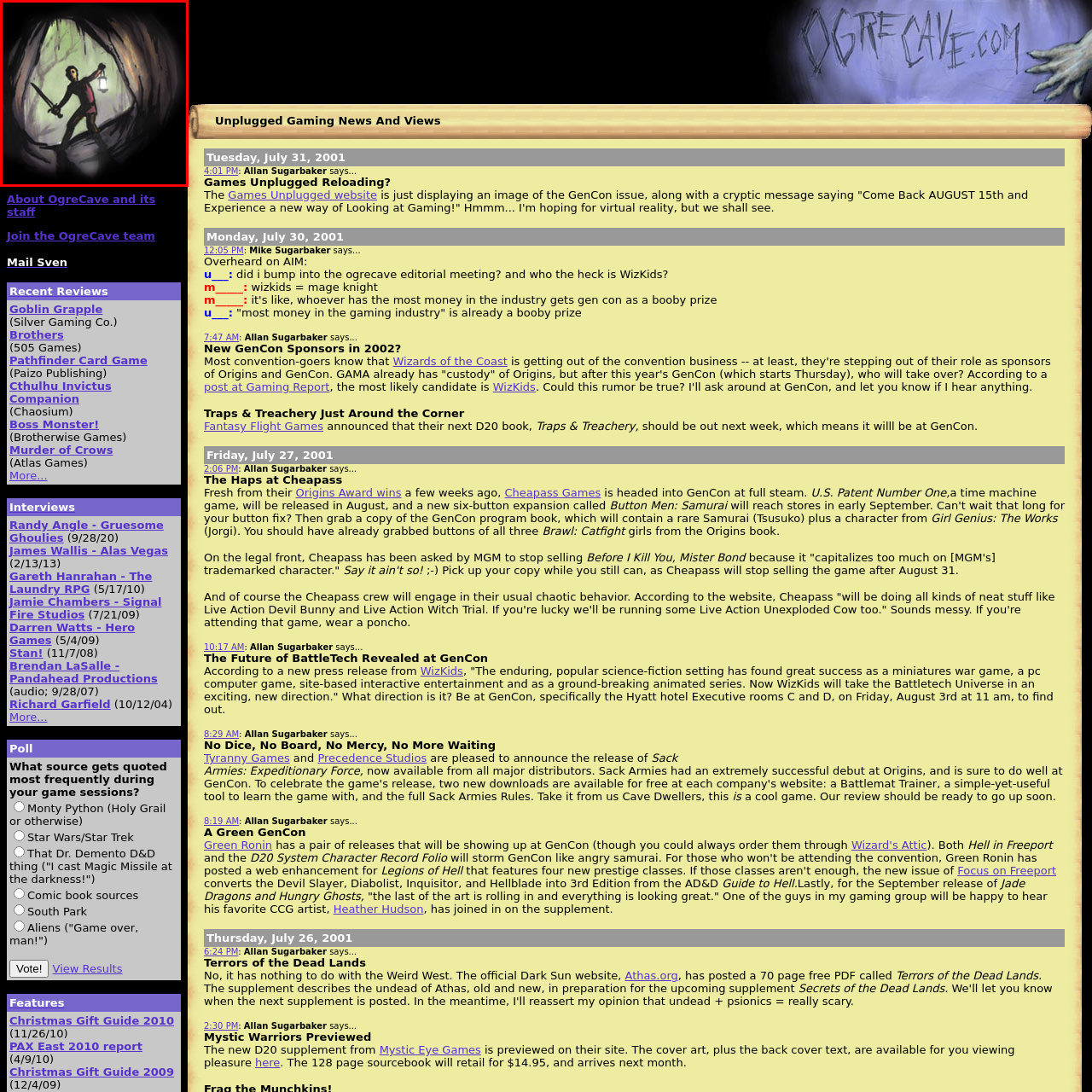Elaborate on the image enclosed by the red box with a detailed description.

In this striking illustration, a lone adventurer stands cautiously within a dimly lit cave. Clutching a lantern in one hand and a sword in the other, the figure exudes a sense of bravery as they navigate the shadowy depths. The surrounding cave walls, adorned with stalactites and an ethereal glow, suggest a mysterious and possibly dangerous environment, emphasizing the adventurous spirit of exploration. This imagery captures the essence of embarking on a quest in a fantastical setting, resonating with themes of courage and the thrill of the unknown.